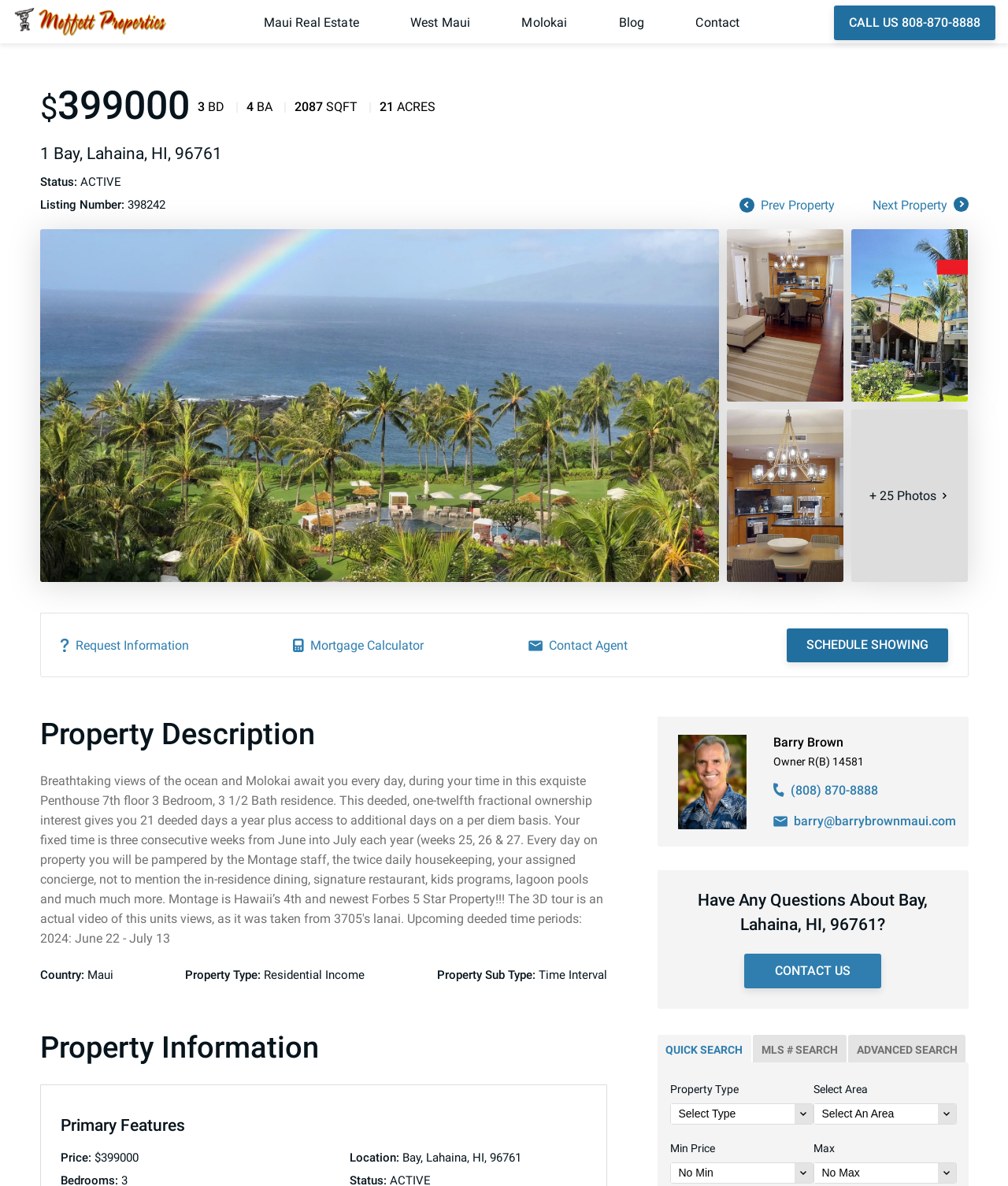Answer the following query with a single word or phrase:
How many photos are available for the property?

25